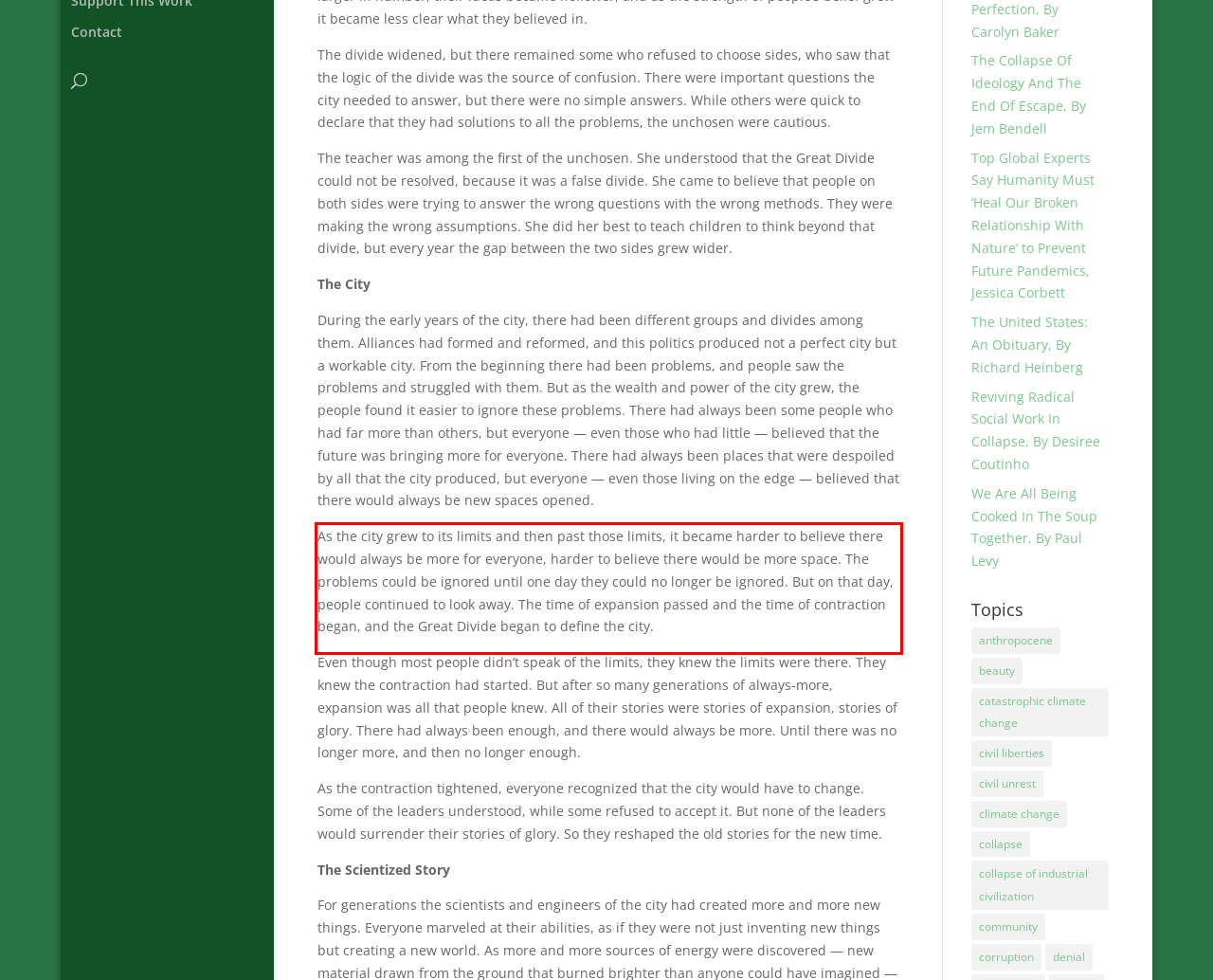Please analyze the provided webpage screenshot and perform OCR to extract the text content from the red rectangle bounding box.

As the city grew to its limits and then past those limits, it became harder to believe there would always be more for everyone, harder to believe there would be more space. The problems could be ignored until one day they could no longer be ignored. But on that day, people continued to look away. The time of expansion passed and the time of contraction began, and the Great Divide began to define the city.